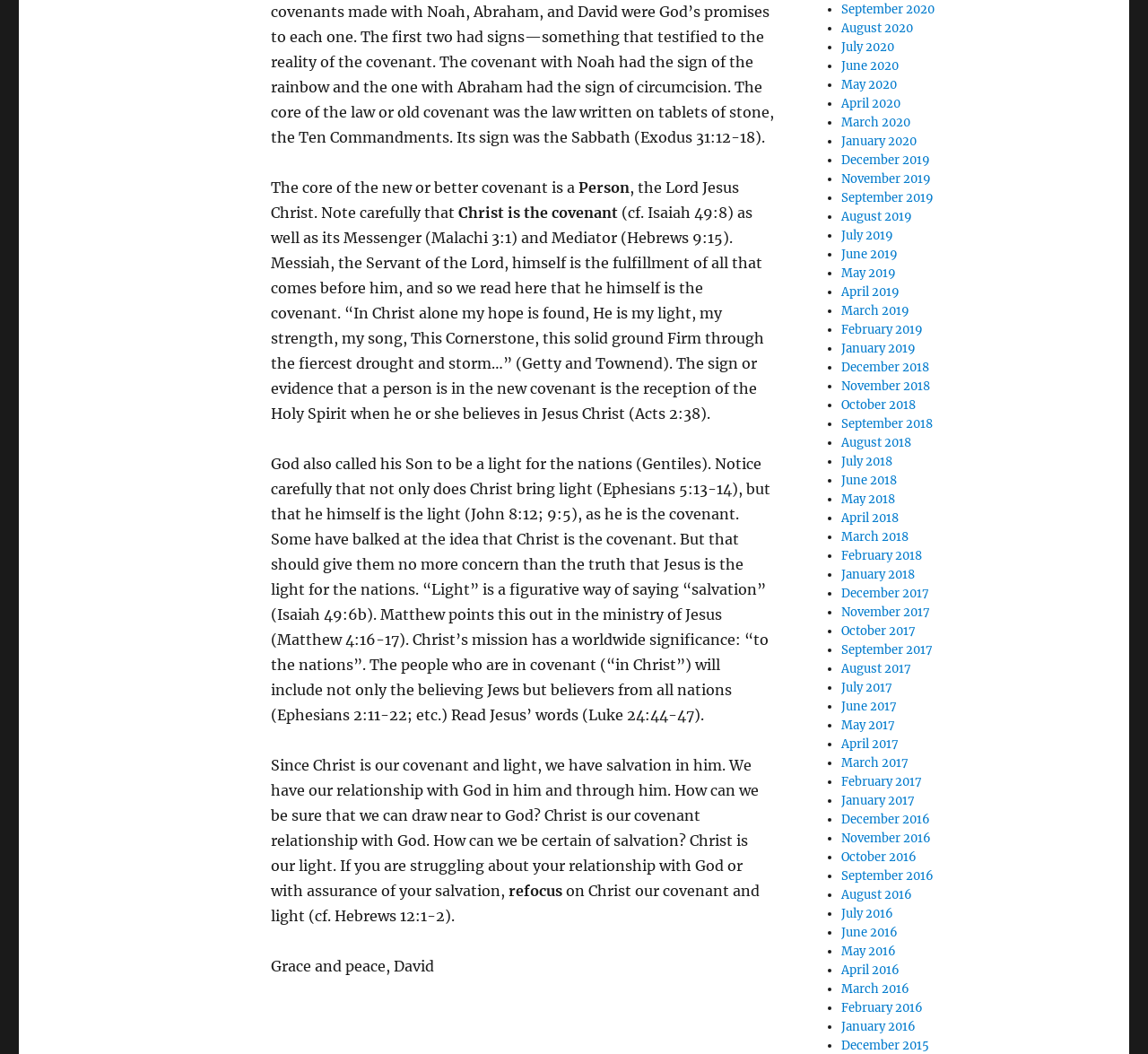Specify the bounding box coordinates of the region I need to click to perform the following instruction: "Click the 'Sitemap' link". The coordinates must be four float numbers in the range of 0 to 1, i.e., [left, top, right, bottom].

None